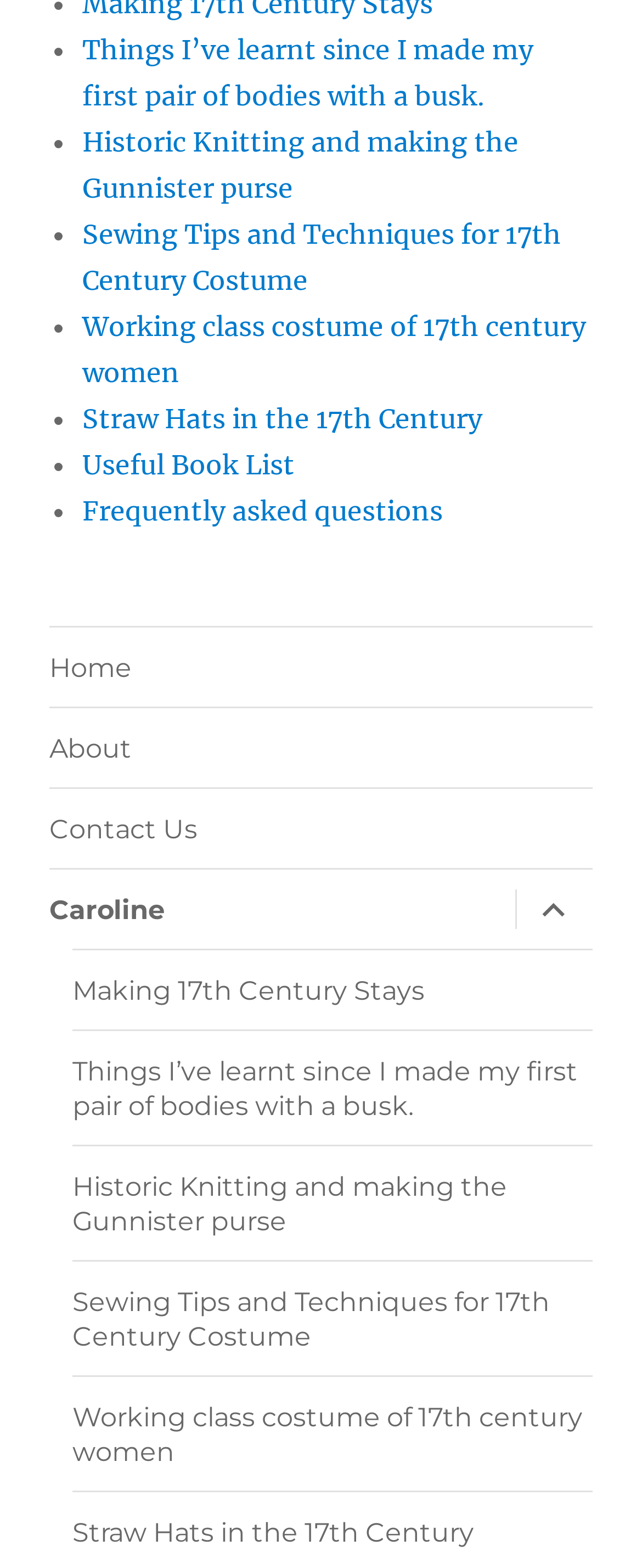Could you indicate the bounding box coordinates of the region to click in order to complete this instruction: "read about things I’ve learnt since I made my first pair of bodies with a busk".

[0.128, 0.021, 0.831, 0.071]